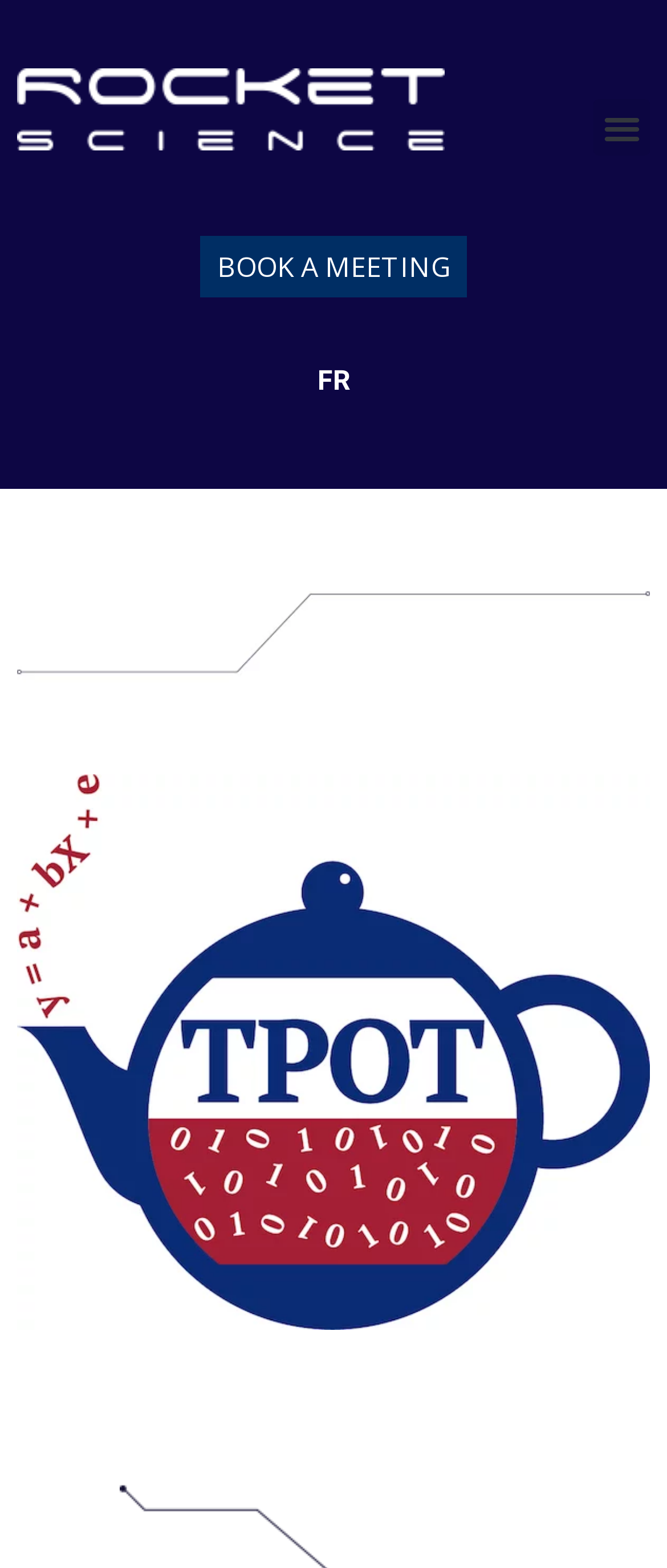Based on the element description: "BOOK A MEETING", identify the UI element and provide its bounding box coordinates. Use four float numbers between 0 and 1, [left, top, right, bottom].

[0.3, 0.15, 0.7, 0.19]